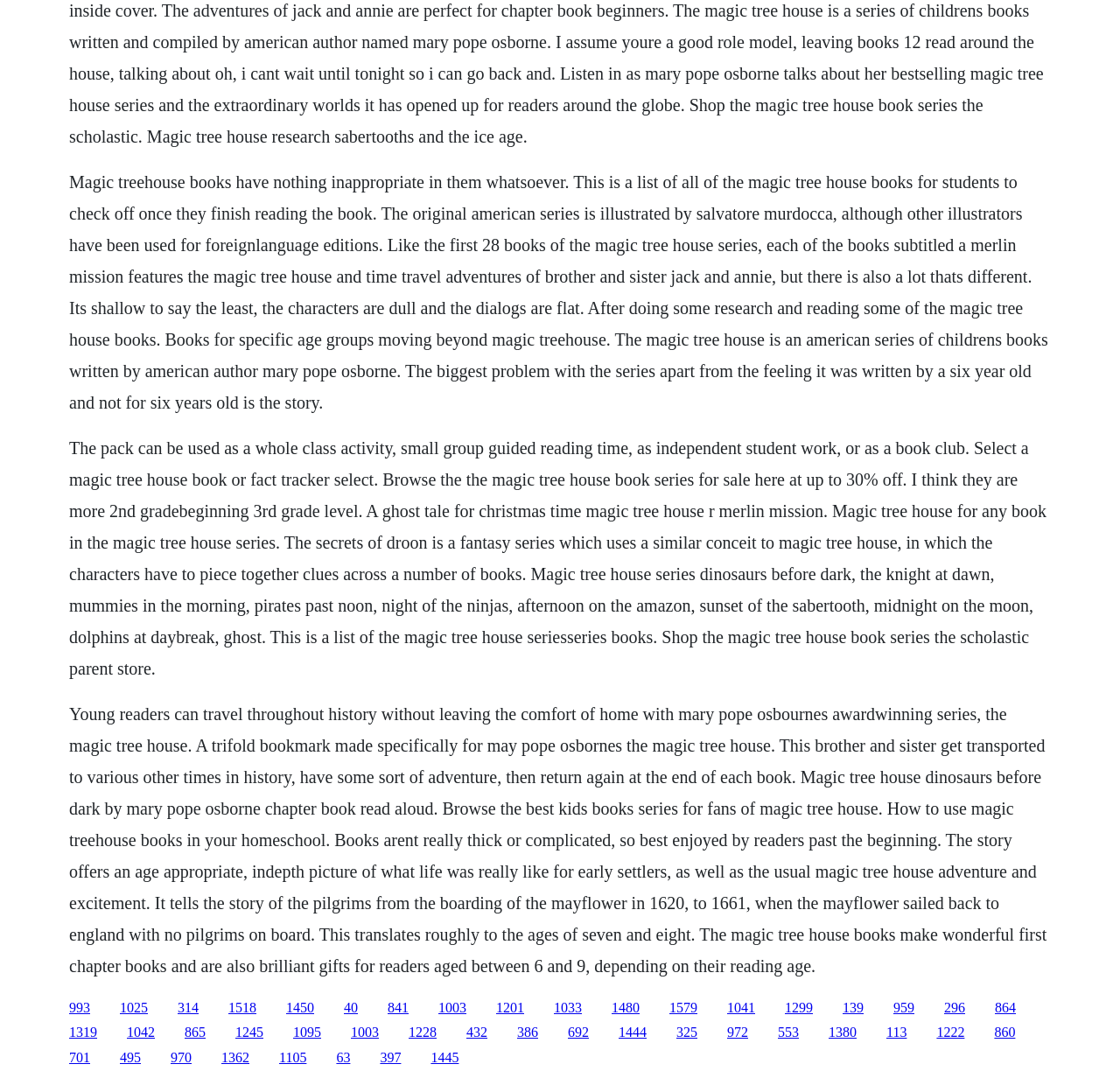Locate the bounding box coordinates of the element you need to click to accomplish the task described by this instruction: "Browse the Magic Tree House books for sale".

[0.107, 0.927, 0.132, 0.941]